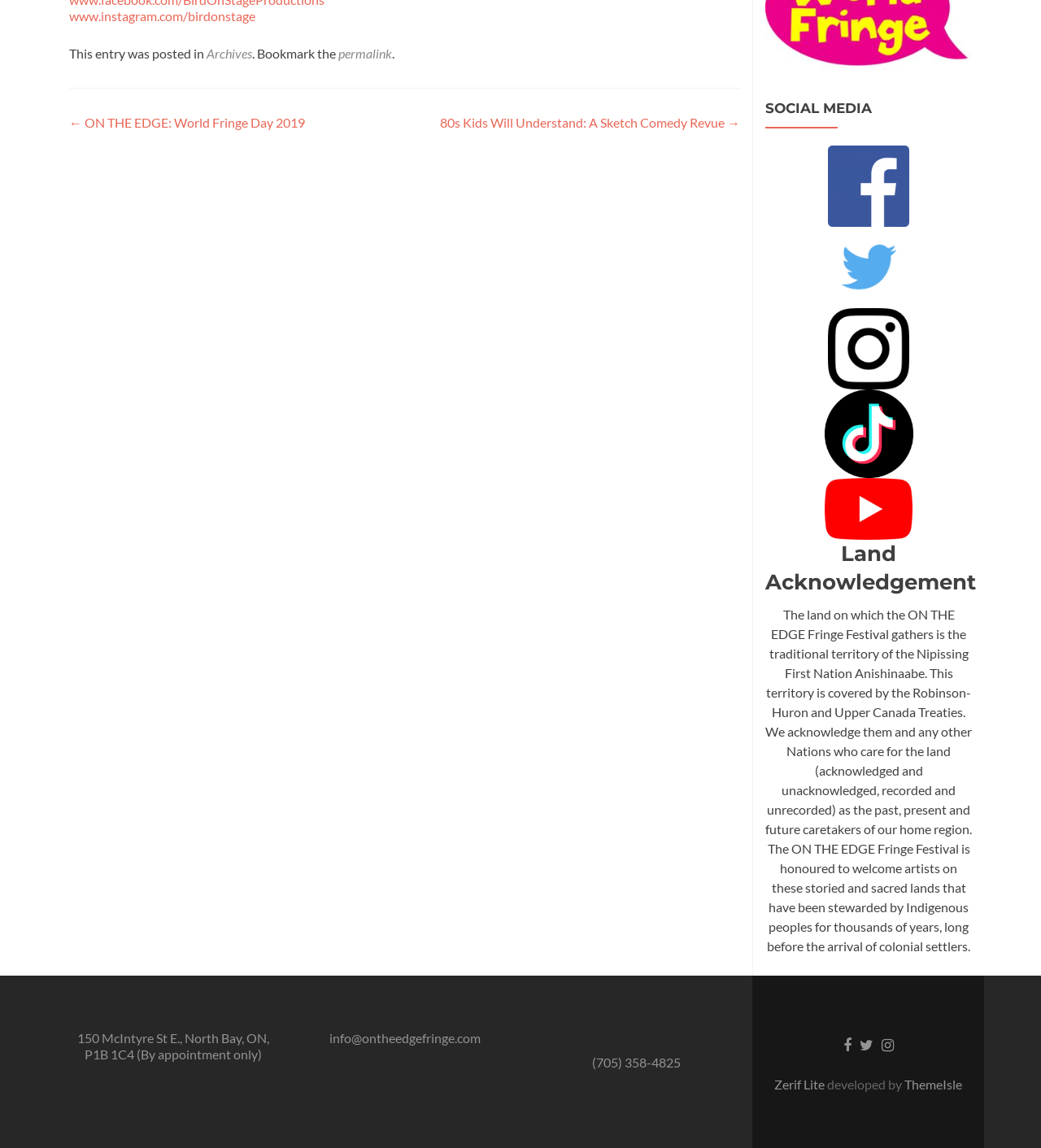Using the webpage screenshot, locate the HTML element that fits the following description and provide its bounding box: "2003".

None